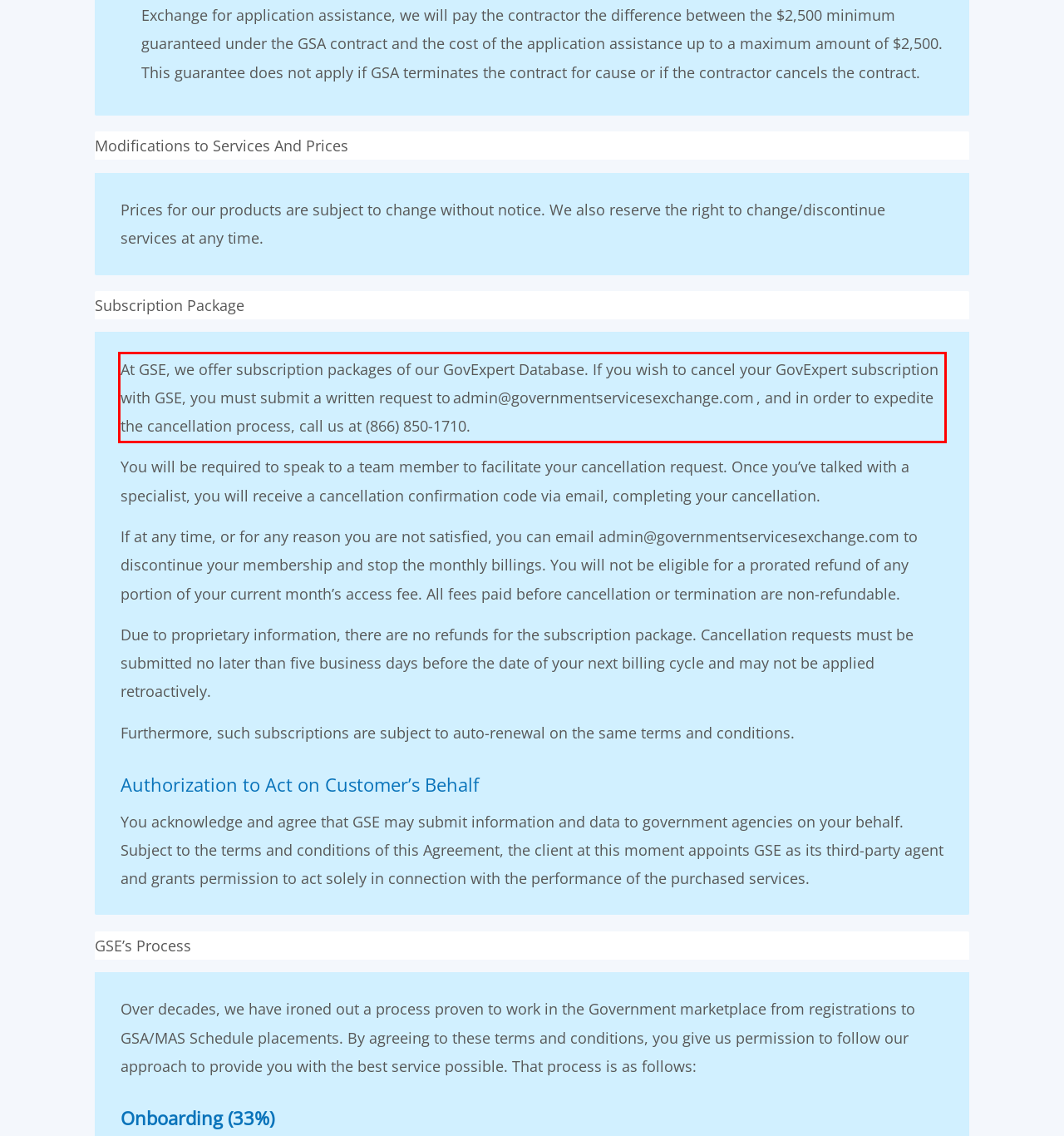You are given a webpage screenshot with a red bounding box around a UI element. Extract and generate the text inside this red bounding box.

At GSE, we offer subscription packages of our GovExpert Database. If you wish to cancel your GovExpert subscription with GSE, you must submit a written request to admin@governmentservicesexchange.com , and in order to expedite the cancellation process, call us at (866) 850-1710.